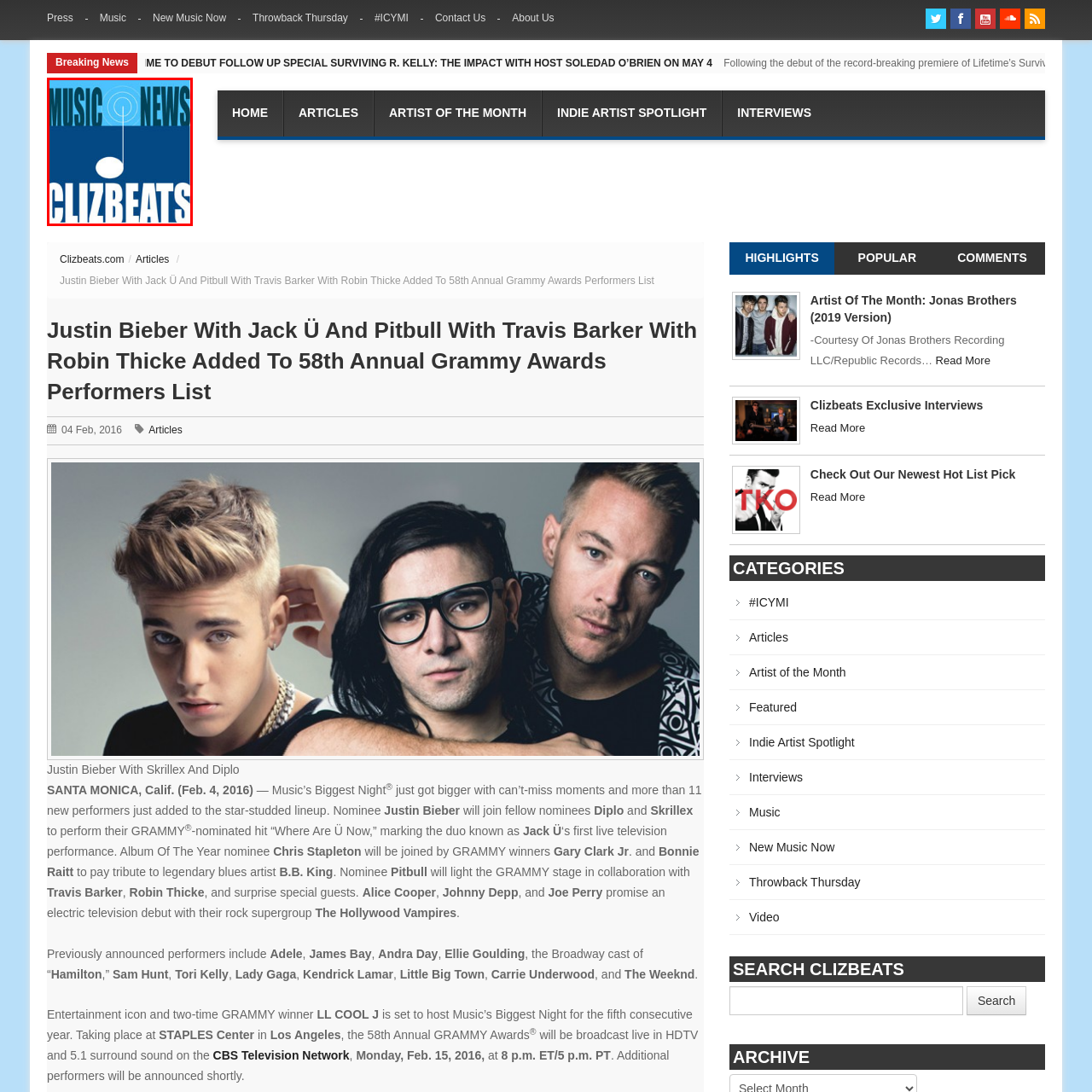What is displayed prominently at the top of the logo?
Examine the image highlighted by the red bounding box and provide a thorough and detailed answer based on your observations.

According to the caption, the text 'MUSIC NEWS' is prominently displayed at the top of the logo, emphasizing the site's mission to provide timely updates and information in the music industry.